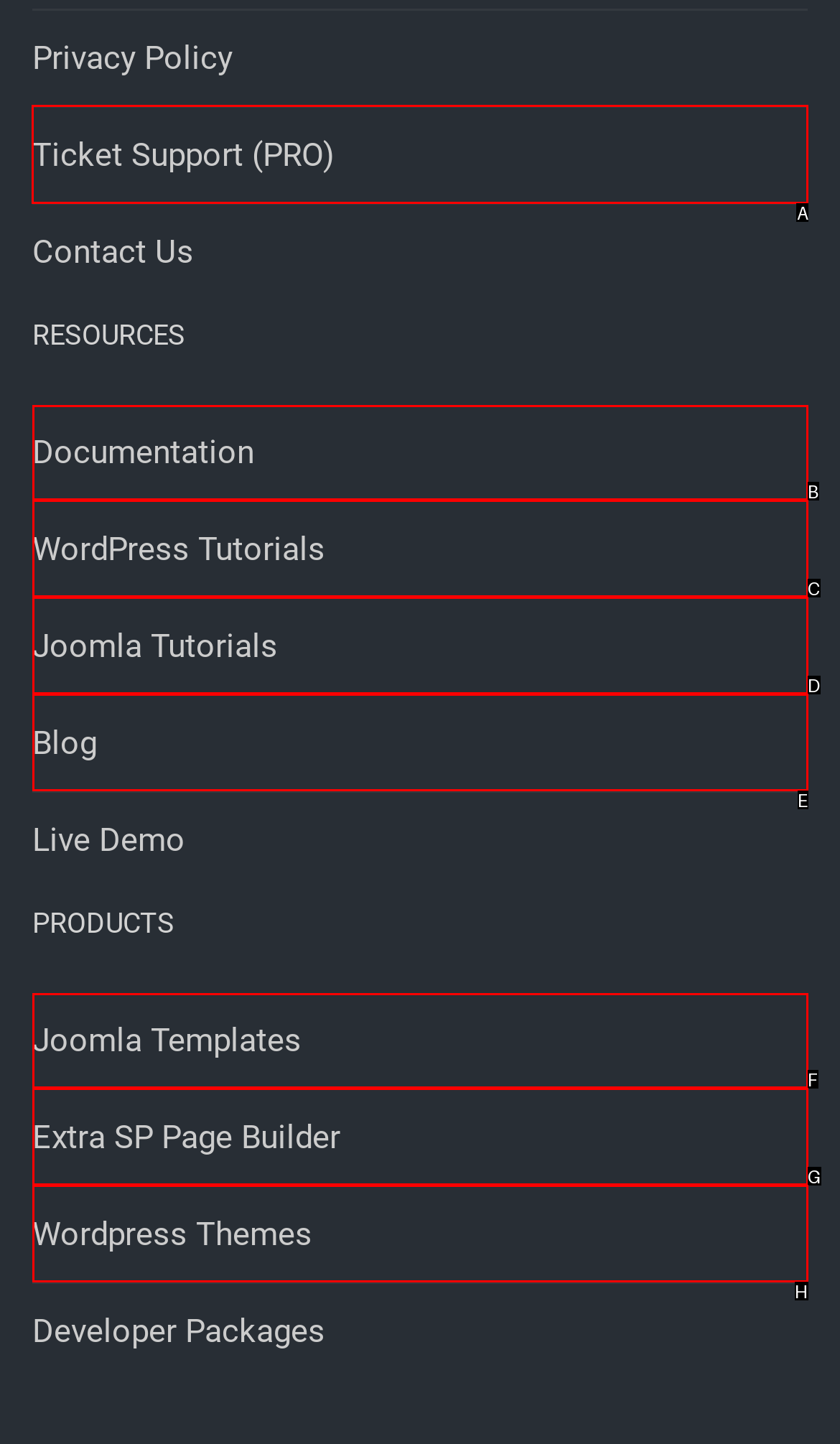Select the correct HTML element to complete the following task: Get ticket support
Provide the letter of the choice directly from the given options.

A